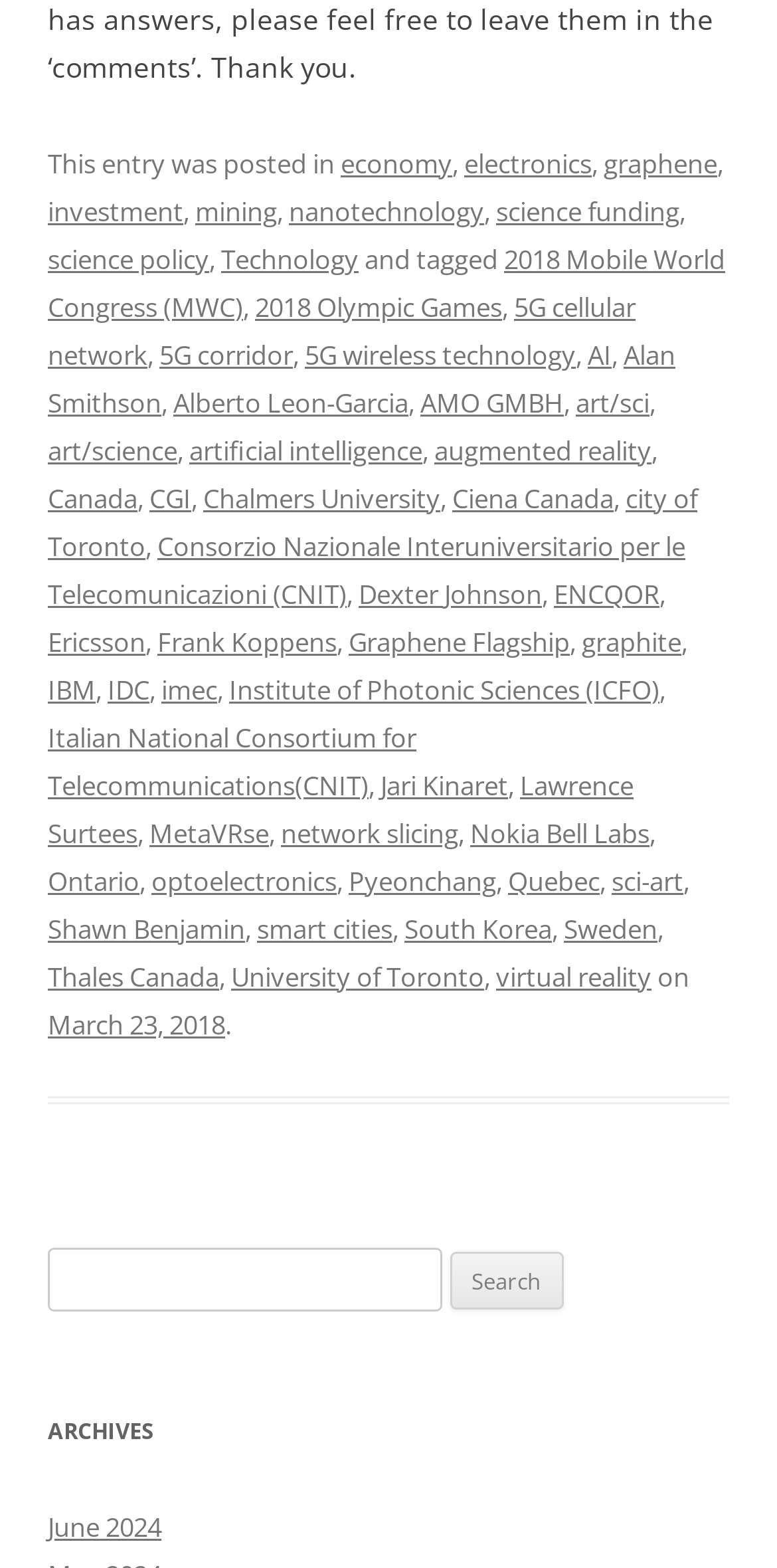How many links are there in the footer section?
Give a single word or phrase as your answer by examining the image.

many